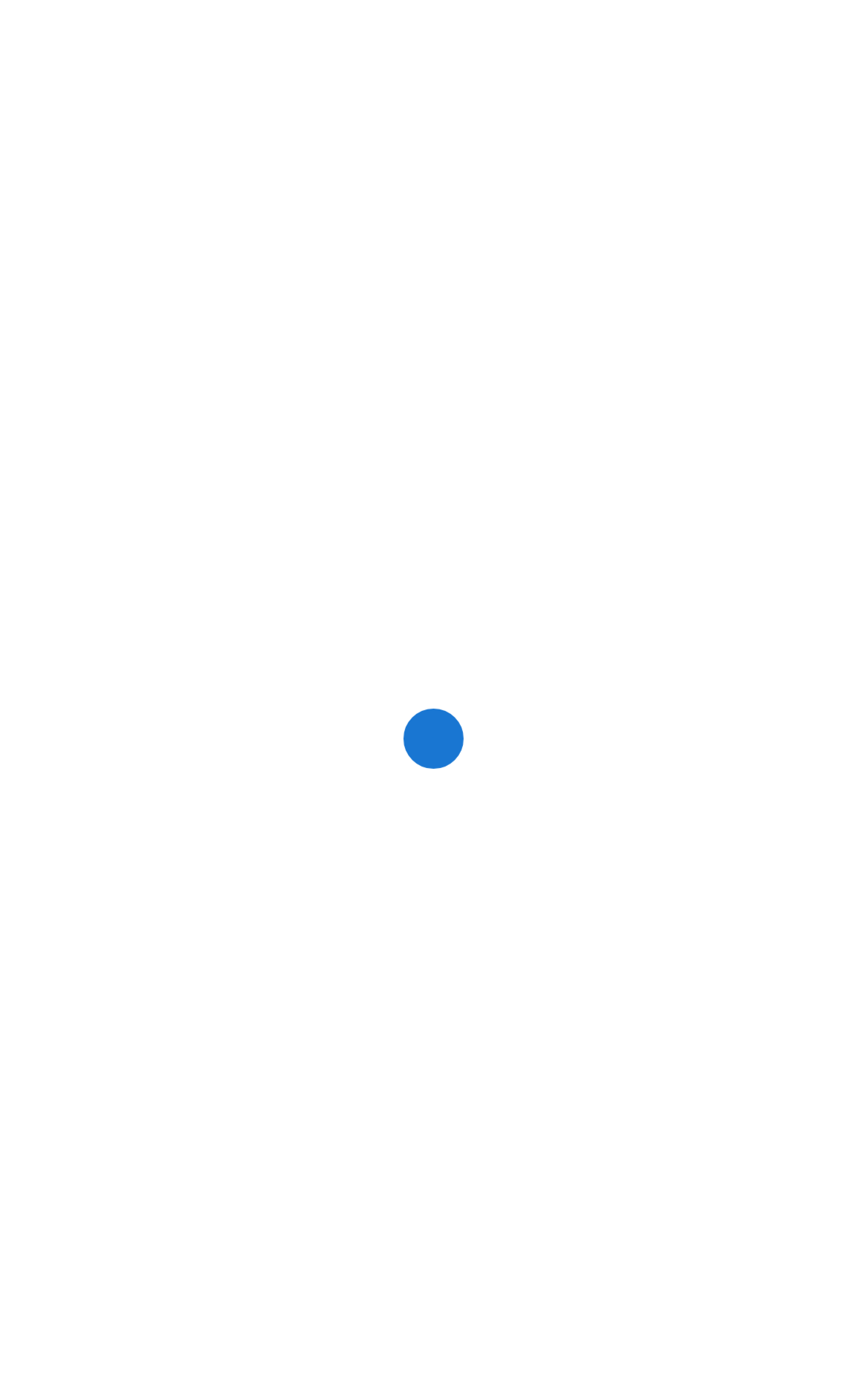Using the description "Uncategorized", predict the bounding box of the relevant HTML element.

[0.687, 0.614, 0.923, 0.638]